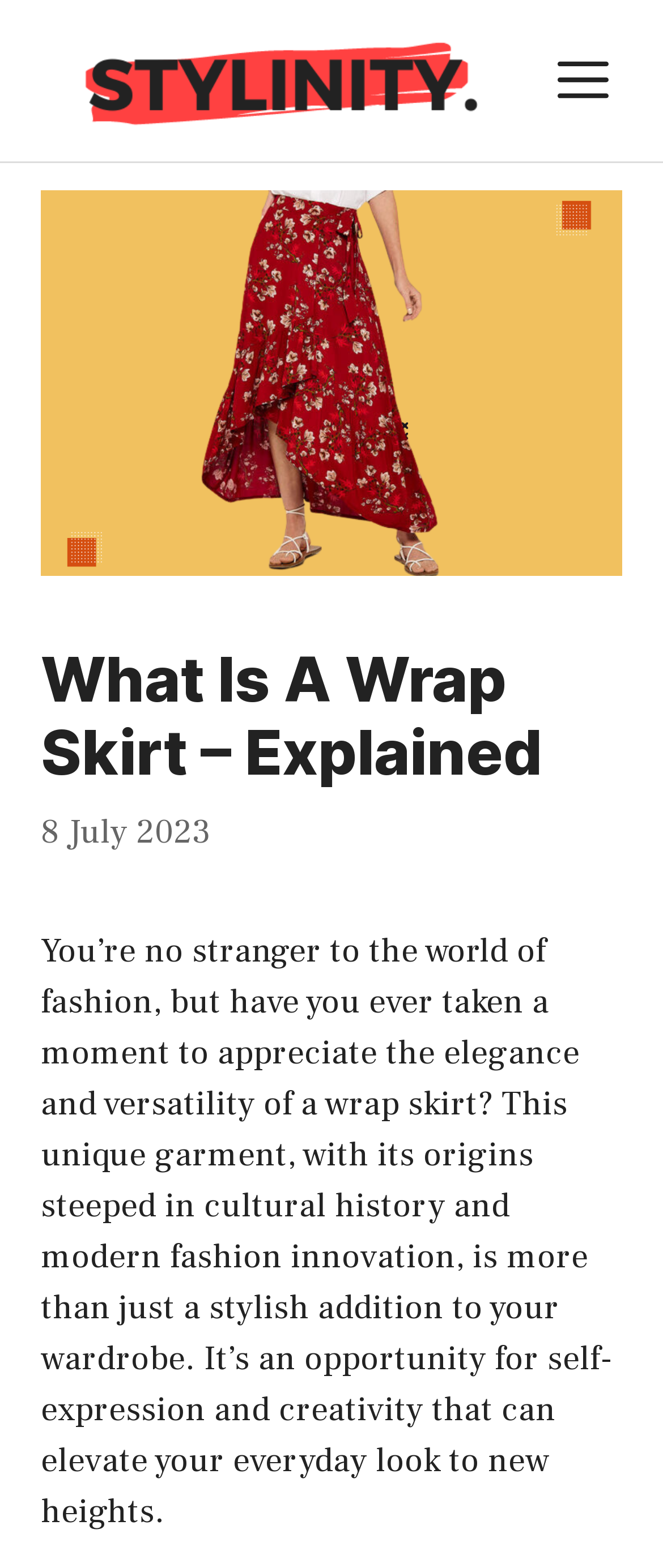Show the bounding box coordinates for the HTML element as described: "alt="Stylinity"".

[0.082, 0.036, 0.774, 0.064]